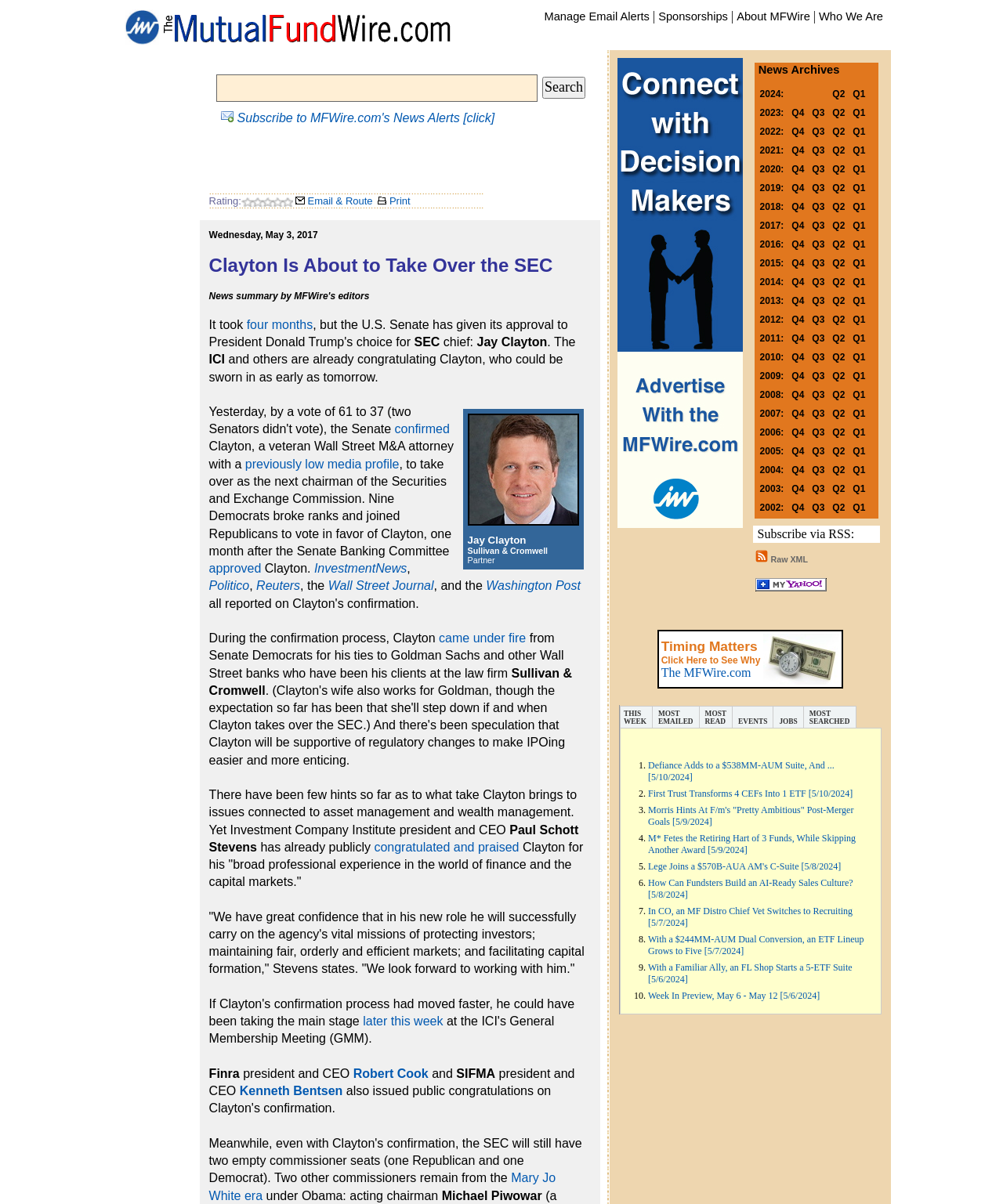Who is the subject of the news article?
Use the information from the image to give a detailed answer to the question.

The news article appears to be about Jay Clayton, who is mentioned in the headline and throughout the article. He is described as a veteran Wall Street M&A attorney and the next chairman of the Securities and Exchange Commission.